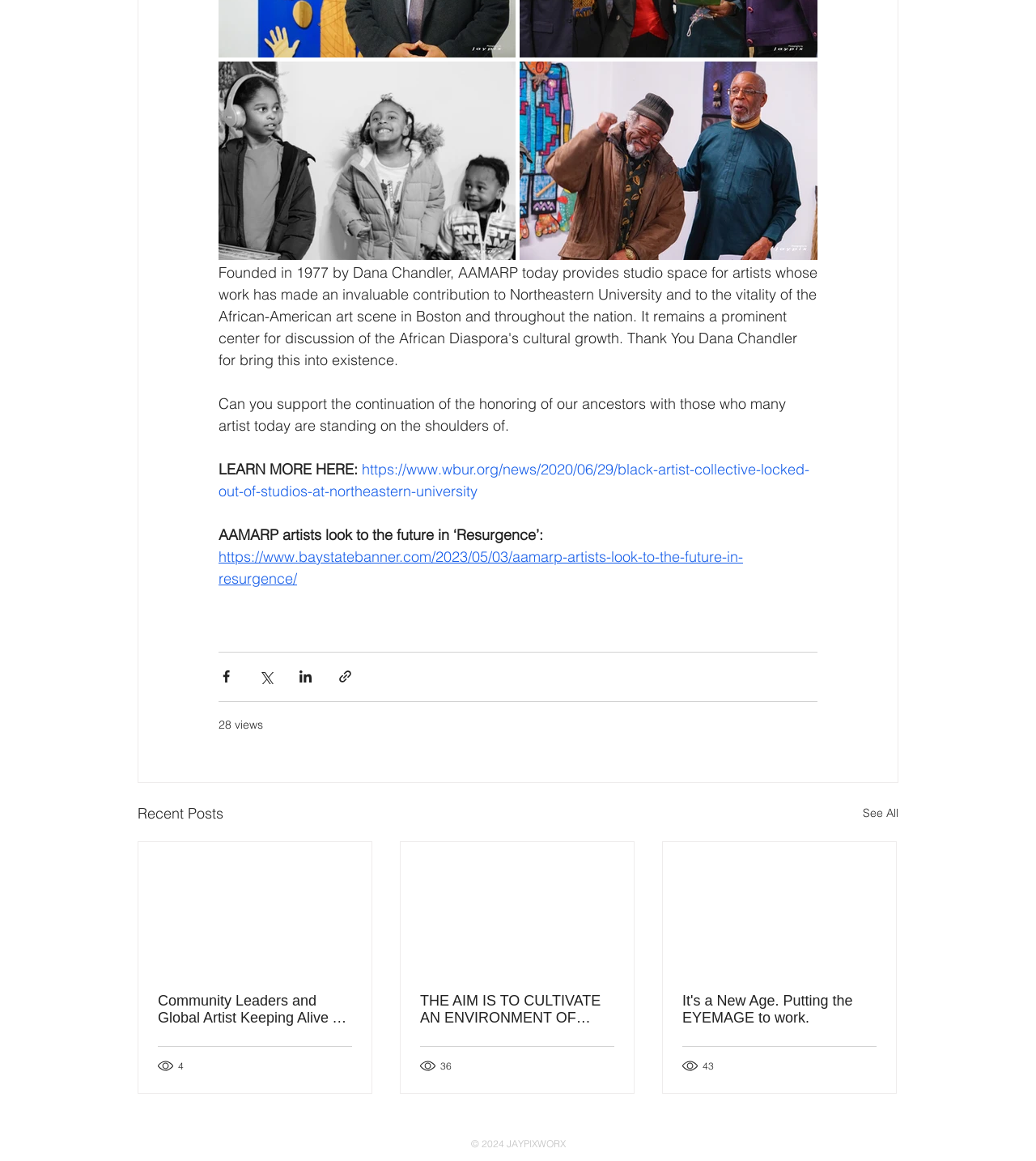How many articles are listed under 'Recent Posts'?
Based on the image, please offer an in-depth response to the question.

There are three articles listed under 'Recent Posts', as indicated by the three article elements with links and view counts.